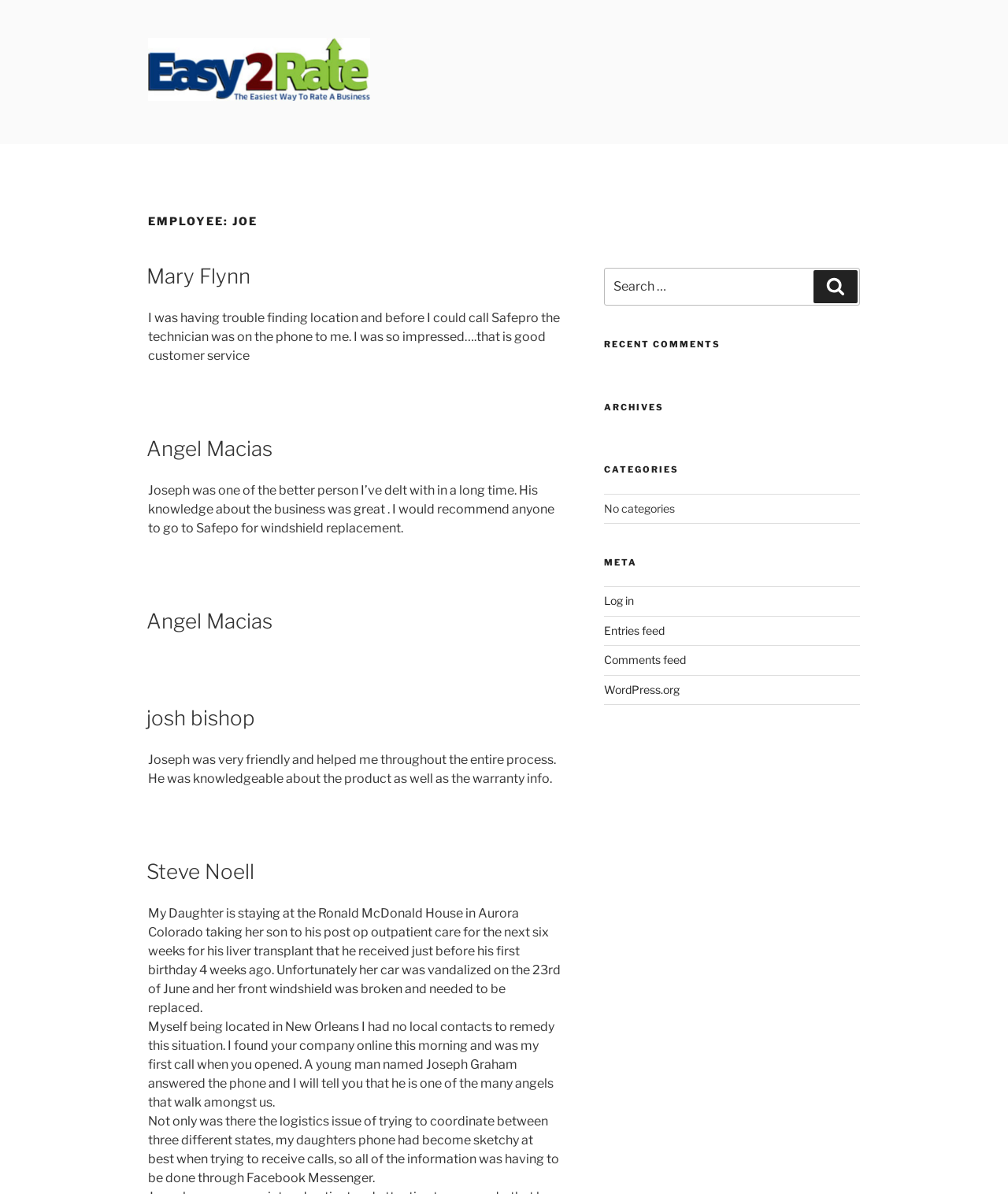Provide the bounding box coordinates for the area that should be clicked to complete the instruction: "Click on the 'SafePro' link".

[0.147, 0.032, 0.392, 0.089]